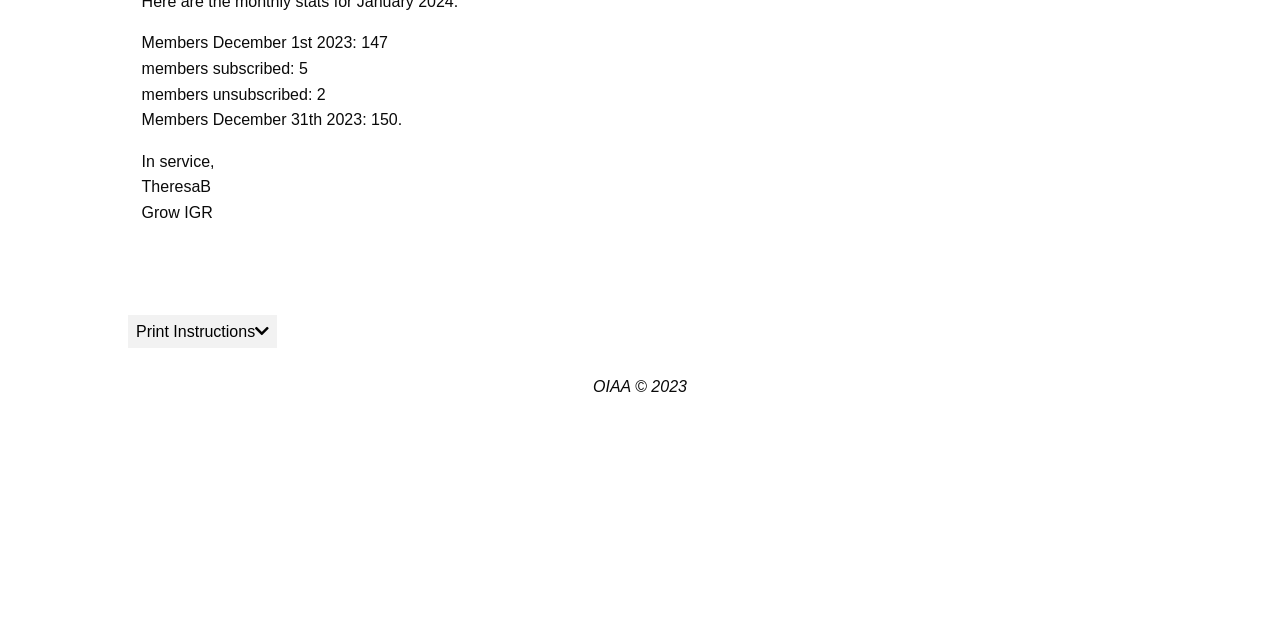Determine the bounding box coordinates (top-left x, top-left y, bottom-right x, bottom-right y) of the UI element described in the following text: Print Instructions

[0.1, 0.492, 0.217, 0.544]